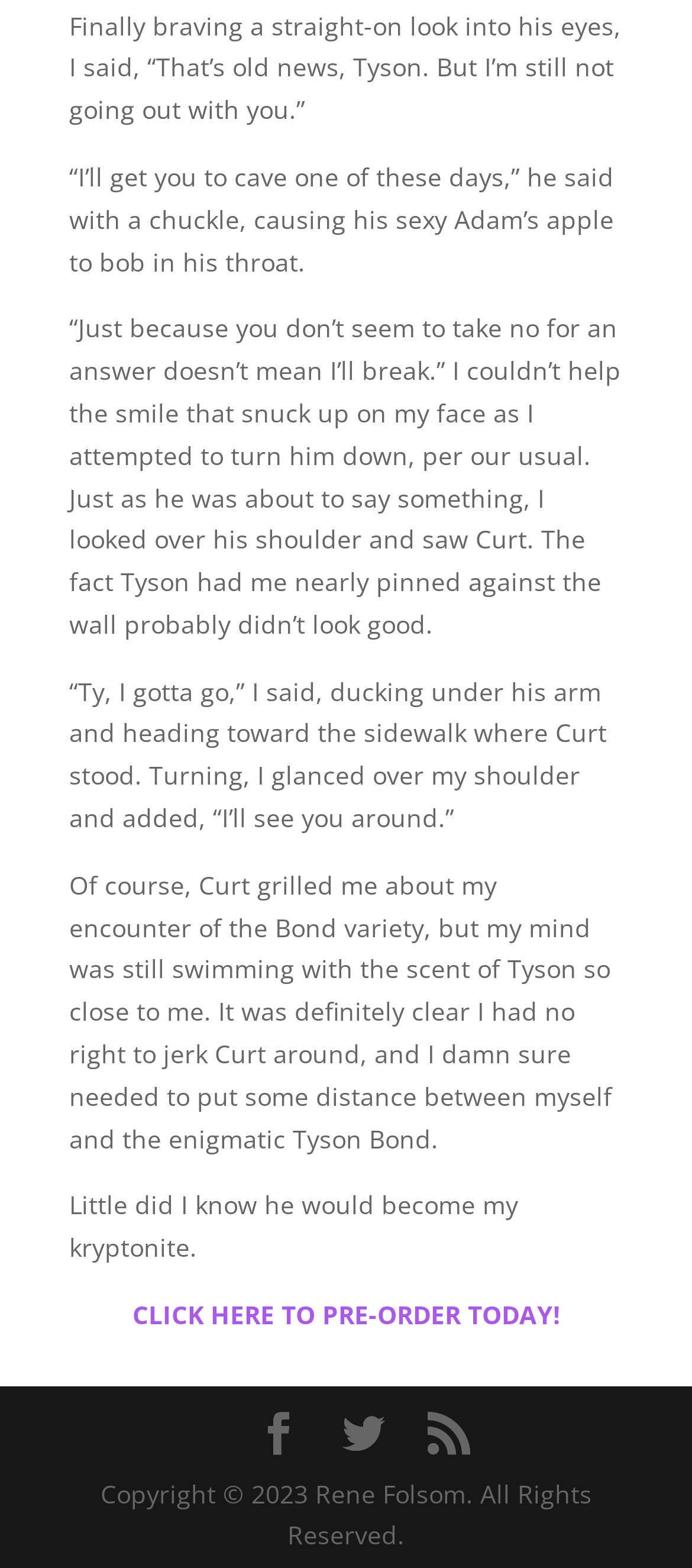Respond to the question below with a single word or phrase: What is the author of the content on this webpage?

Rene Folsom